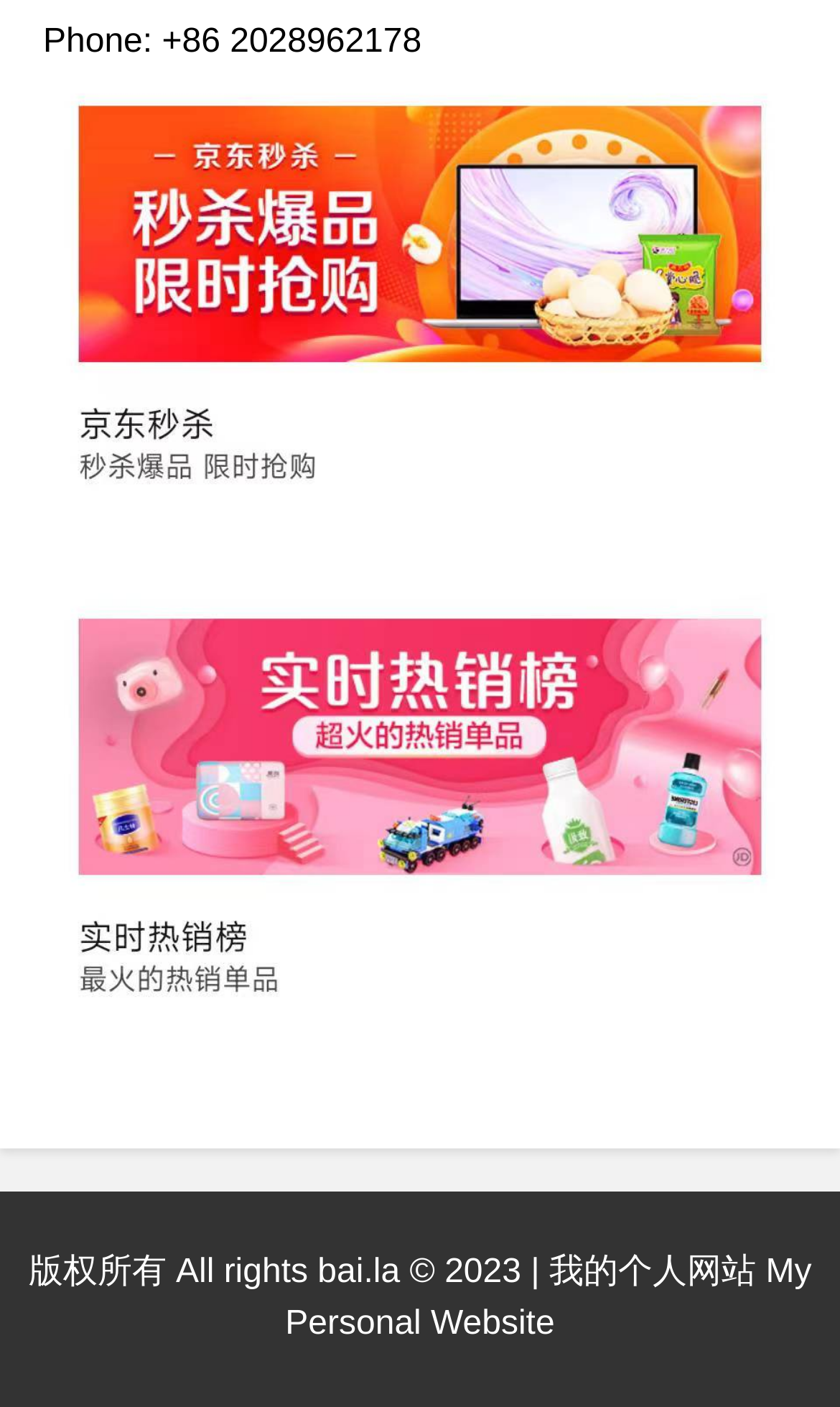What is the name of the personal website?
Craft a detailed and extensive response to the question.

I found the name of the personal website by looking at the StaticText element with the text '© 2023 | 我的个人网站 My Personal Website' at the bottom of the webpage.